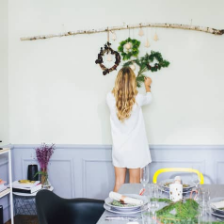What is on the dining table?
Give a single word or phrase answer based on the content of the image.

elegant tableware